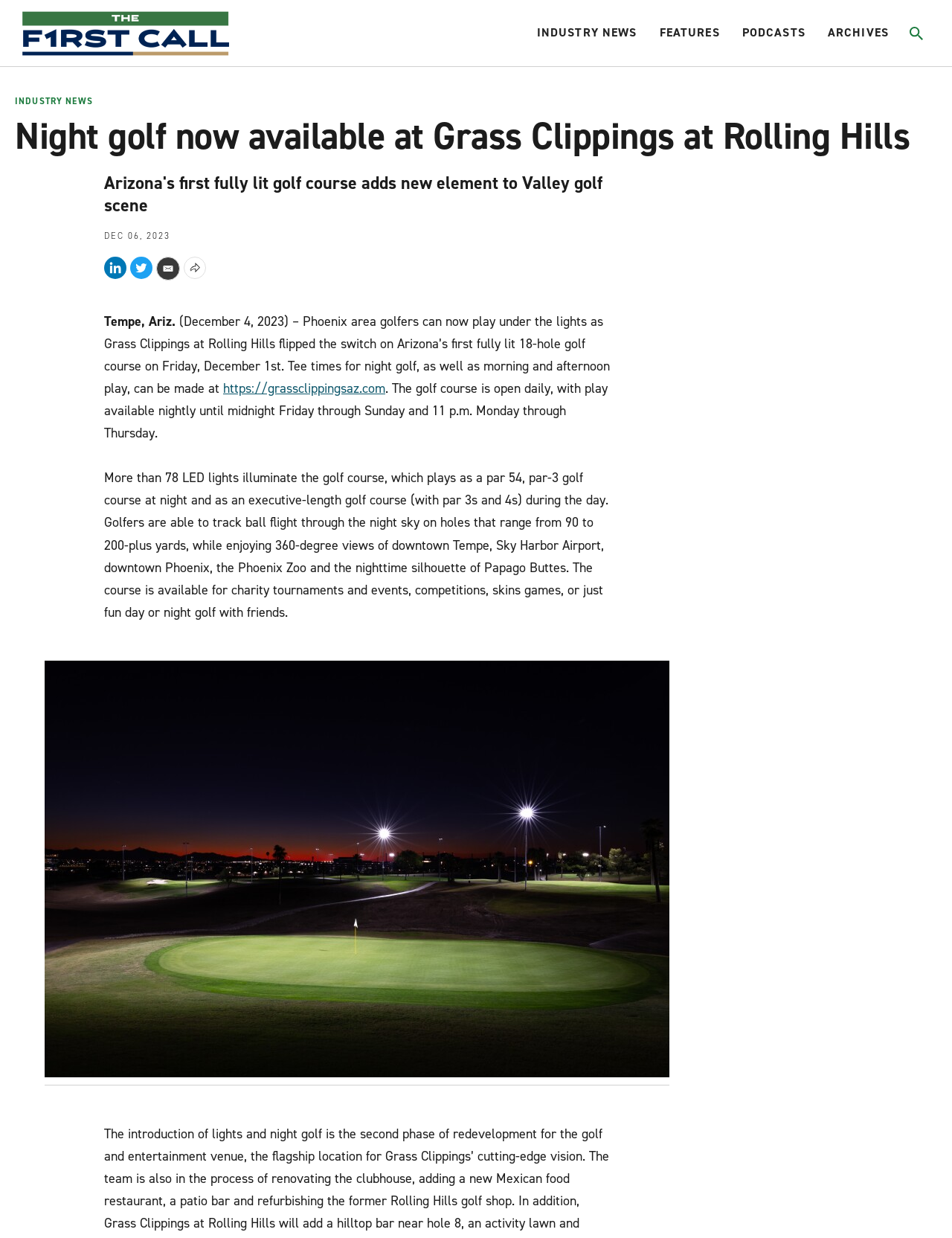Could you locate the bounding box coordinates for the section that should be clicked to accomplish this task: "View company address".

None